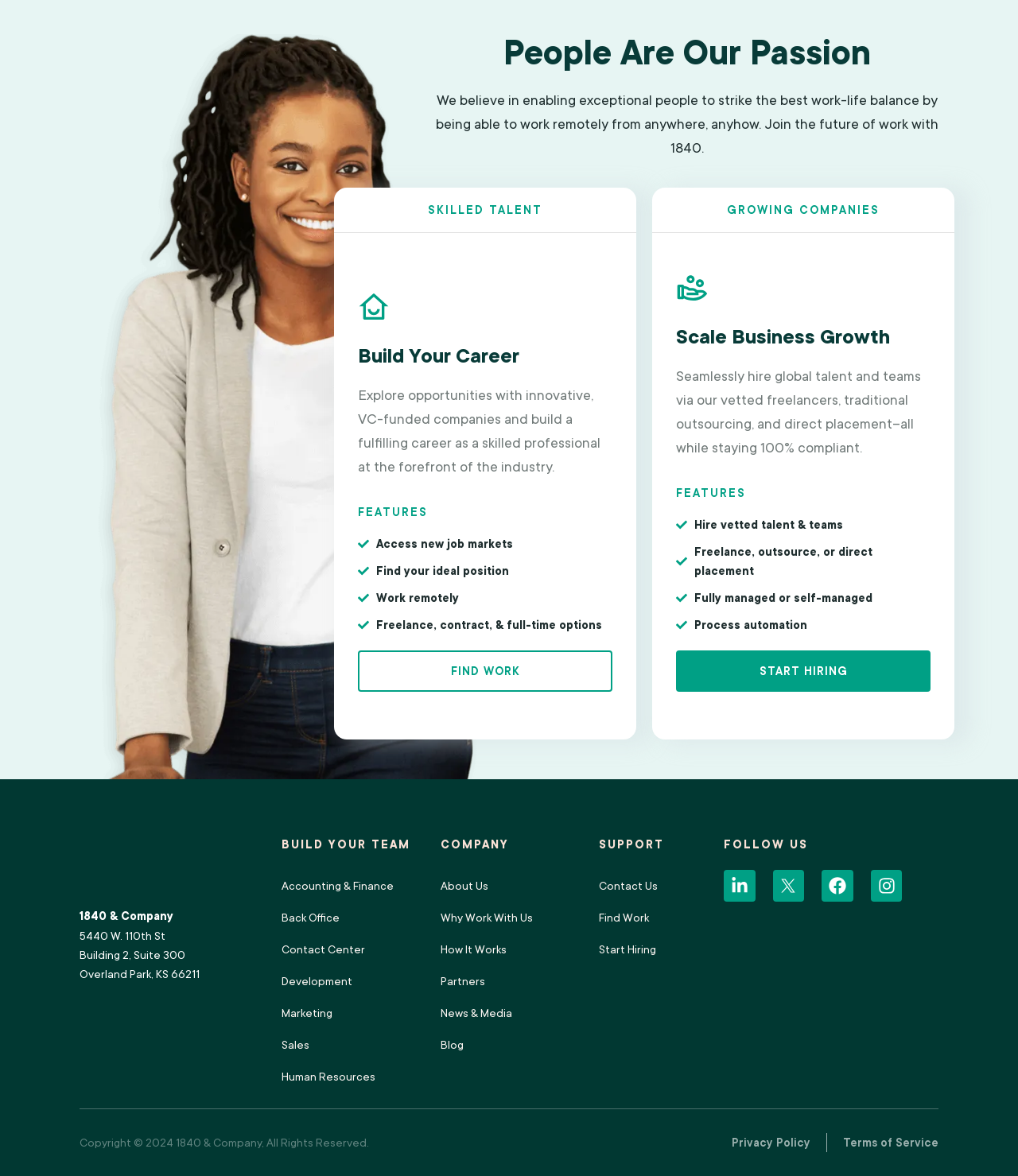What are the three main sections of the website?
Using the visual information, answer the question in a single word or phrase.

Skilled Talent, Growing Companies, Build Your Team